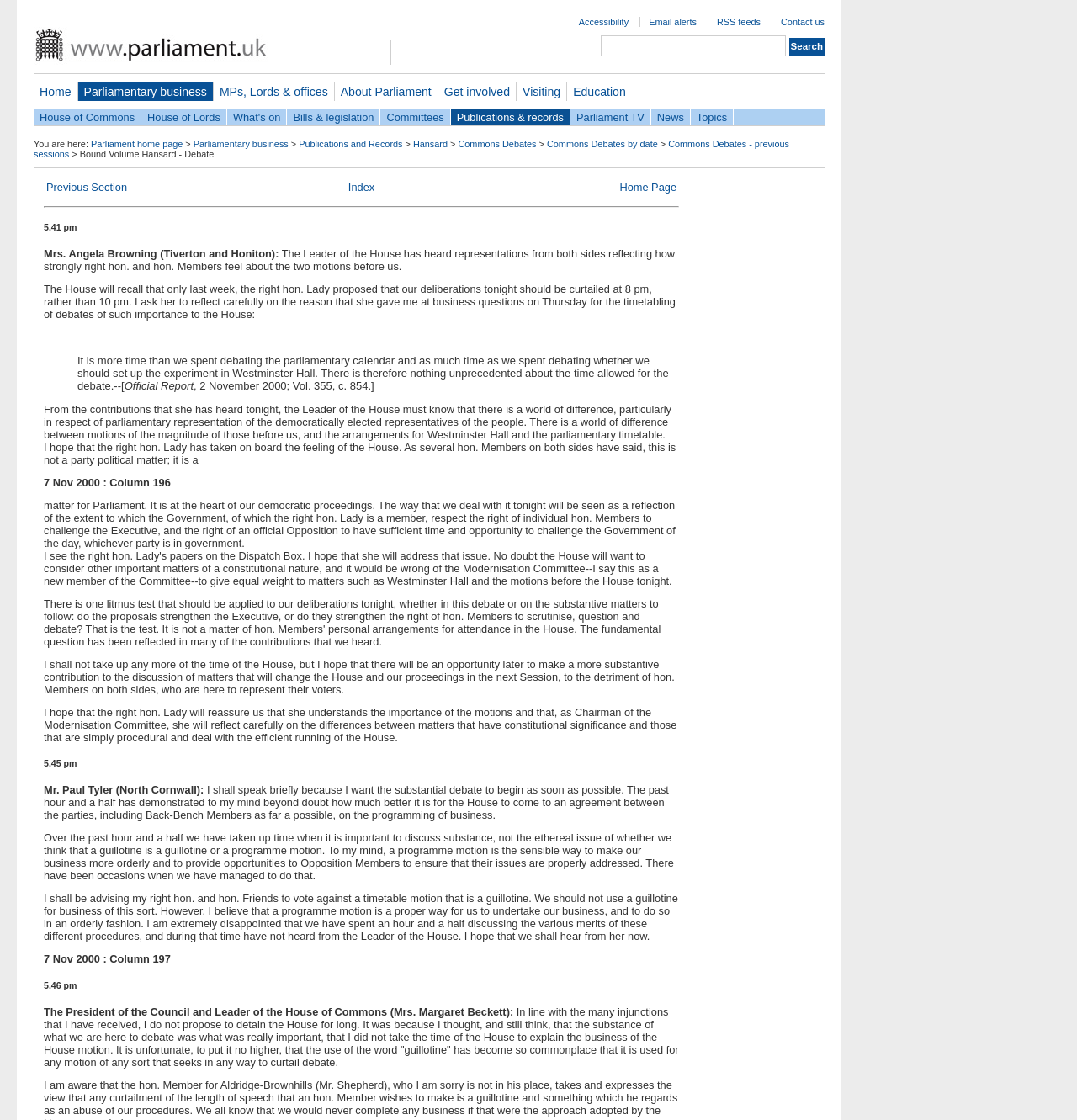Who is the Leader of the House of Commons?
Provide a short answer using one word or a brief phrase based on the image.

Mrs. Margaret Beckett